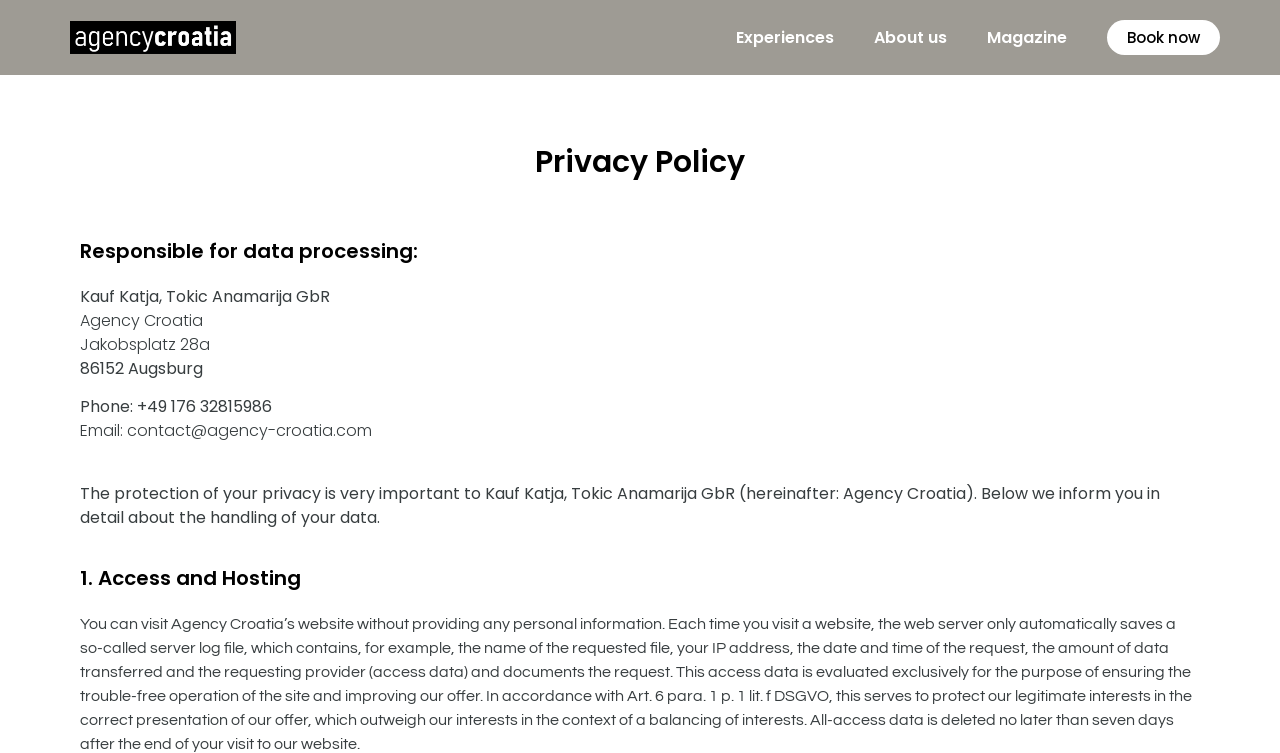What is the name of the agency?
Please provide a single word or phrase as your answer based on the image.

Agency Croatia